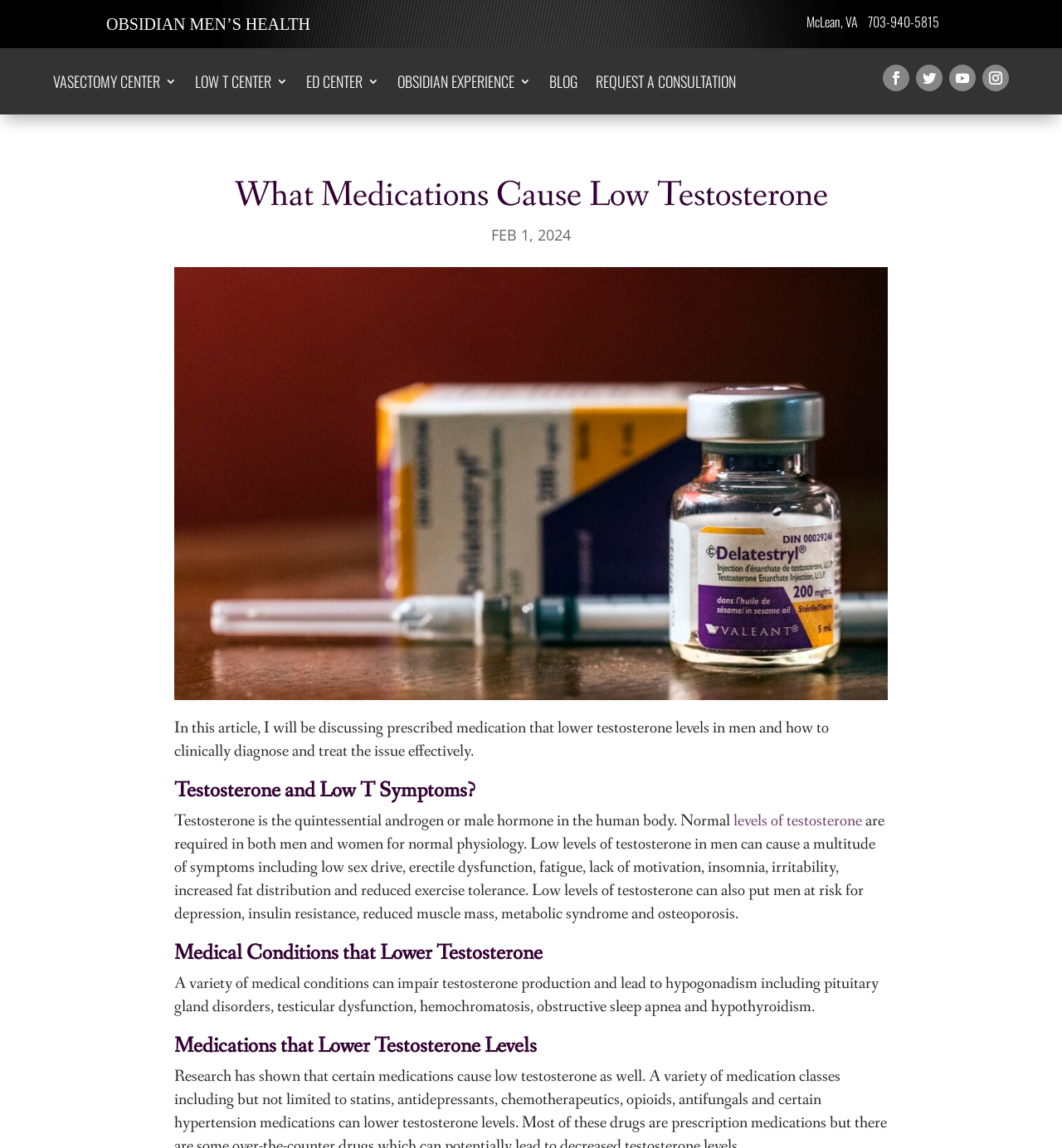Locate the bounding box coordinates of the element's region that should be clicked to carry out the following instruction: "Click the 'BLOG' link". The coordinates need to be four float numbers between 0 and 1, i.e., [left, top, right, bottom].

[0.517, 0.066, 0.544, 0.082]